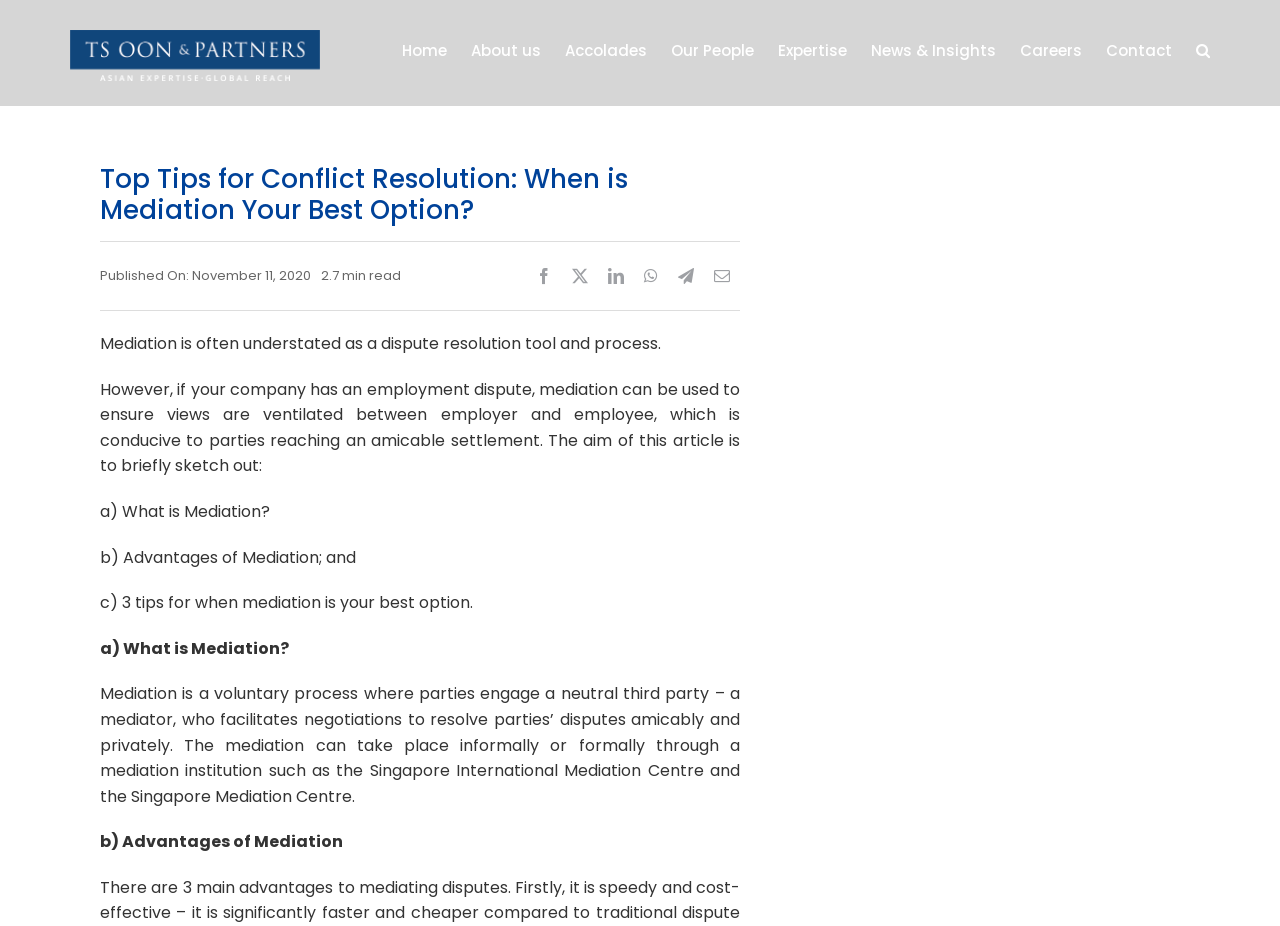Summarize the webpage in an elaborate manner.

The webpage is about conflict resolution, specifically focusing on mediation as a dispute resolution tool and process. At the top left corner, there is a logo of "TS Oon & Partners" accompanied by a navigation menu with links to various sections of the website, including "Home", "About us", "Accolades", and more. 

Below the navigation menu, there is a heading that reads "Top Tips for Conflict Resolution: When is Mediation Your Best Option?" followed by the publication date and estimated reading time. 

On the right side of the heading, there are social media links to Facebook, LinkedIn, WhatsApp, Telegram, and Email. 

The main content of the webpage is divided into sections, starting with an introduction that explains how mediation can be used to resolve employment disputes. The introduction is followed by an outline of the article, which covers what mediation is, its advantages, and three tips for when mediation is the best option. 

The article then delves into the details of mediation, describing it as a voluntary process where parties engage a neutral third party to facilitate negotiations and resolve disputes amicably and privately. The text also mentions that mediation can take place informally or formally through institutions such as the Singapore International Mediation Centre and the Singapore Mediation Centre.